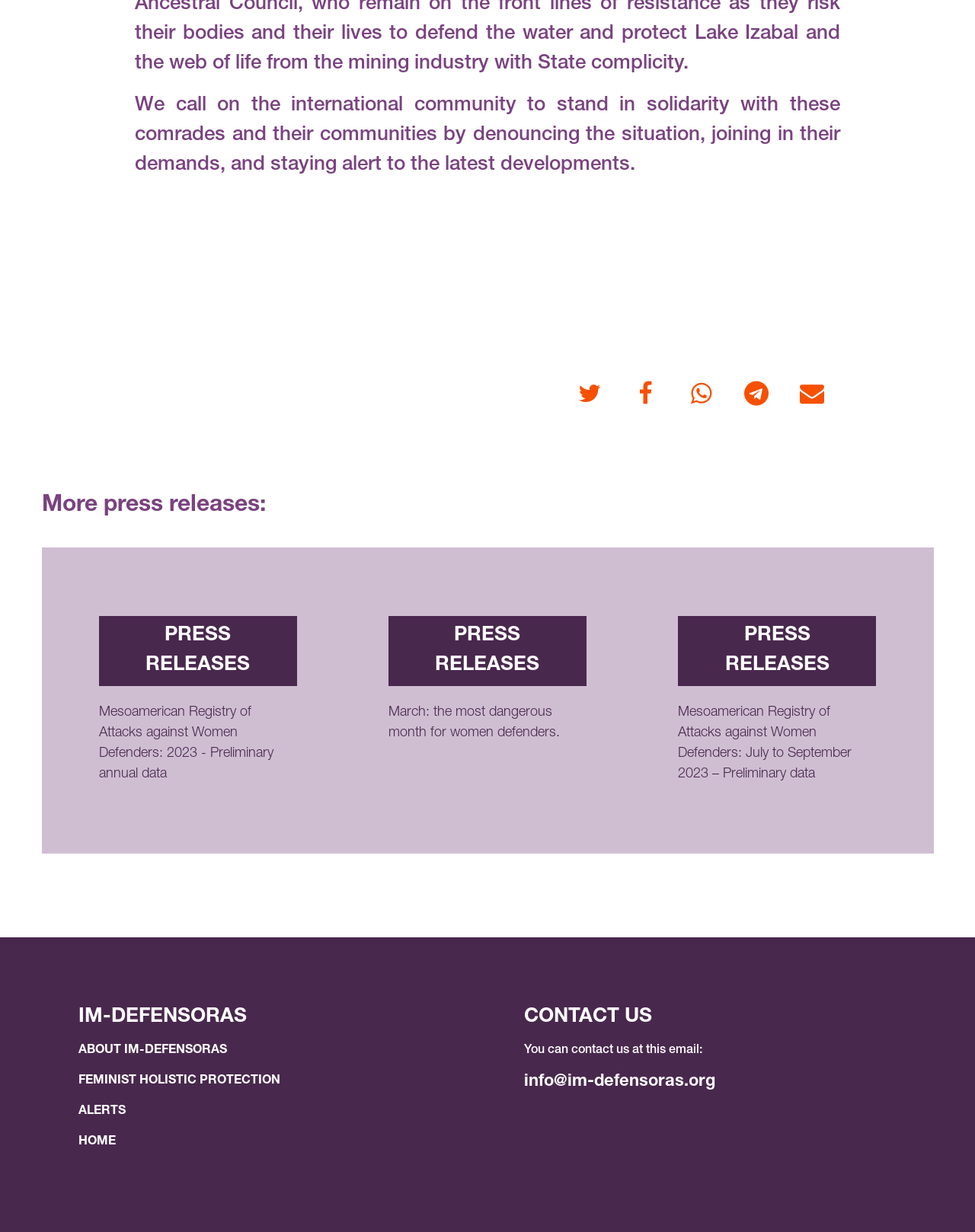Answer the question below using just one word or a short phrase: 
What is the name of the organization?

IM-DEFENSORAS